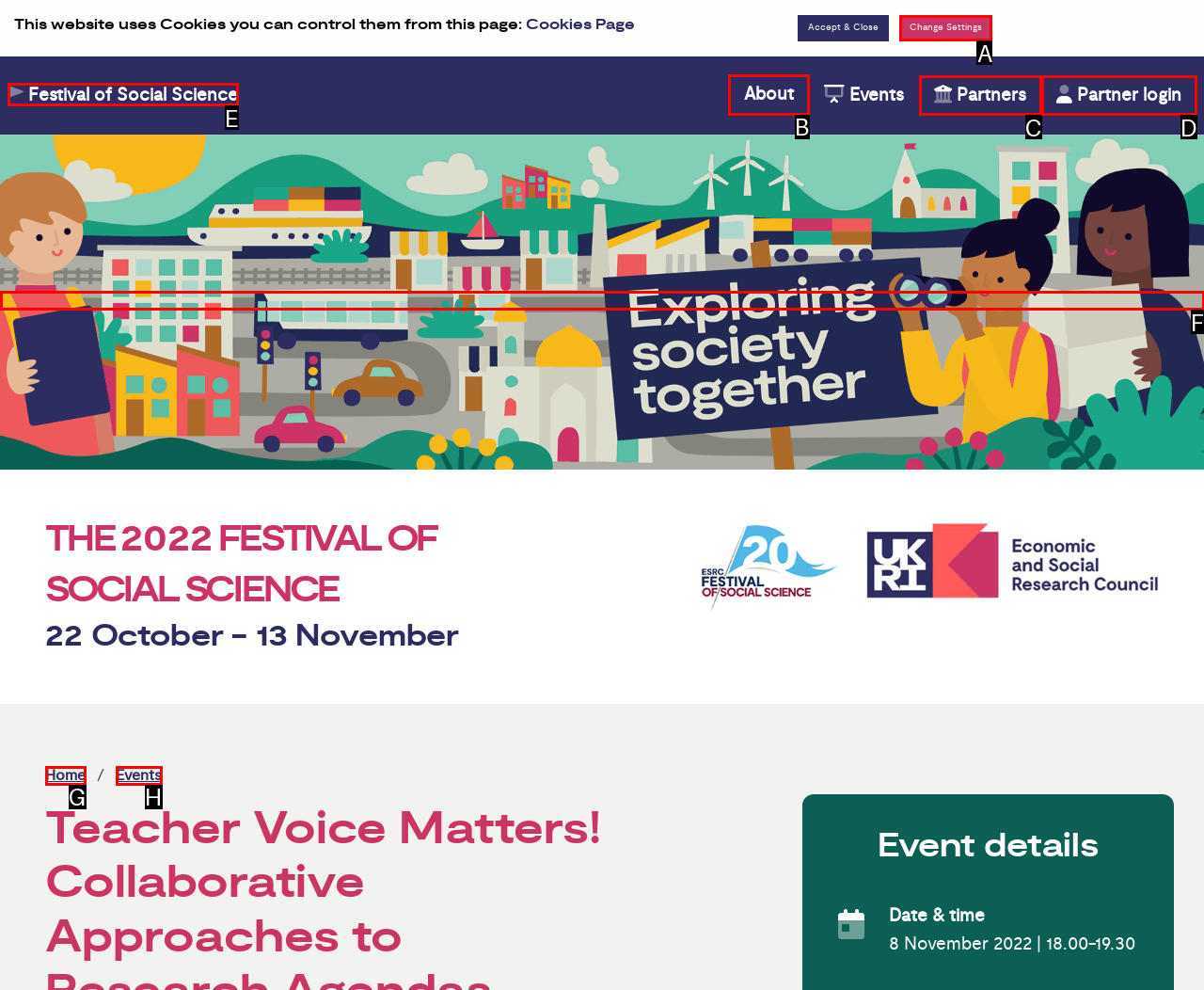Identify the appropriate lettered option to execute the following task: navigate to About page
Respond with the letter of the selected choice.

B